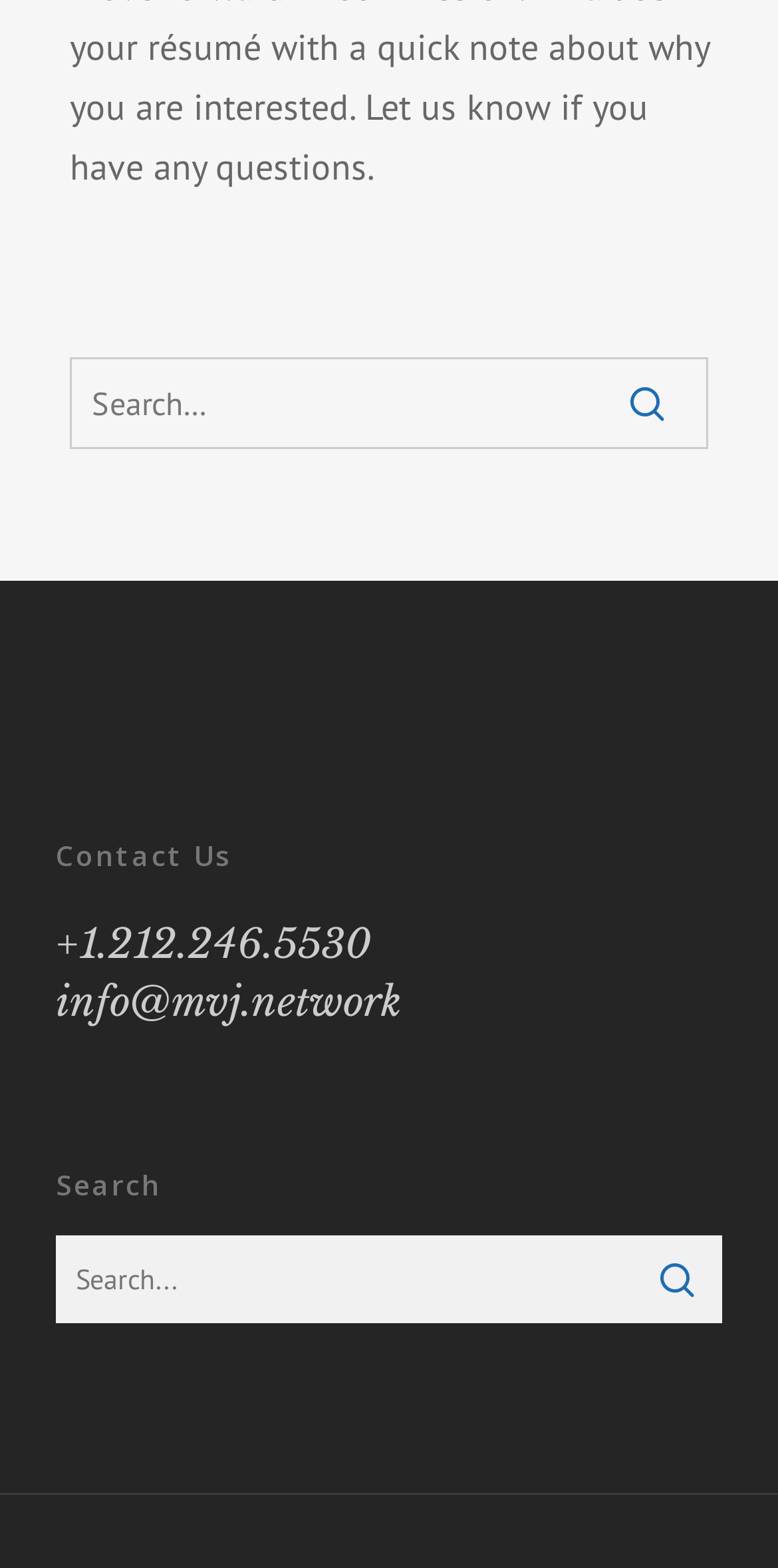What is the purpose of the textbox?
Could you give a comprehensive explanation in response to this question?

The textbox is located next to a search button and has a label 'Search for:', indicating that it is used to input a search query.